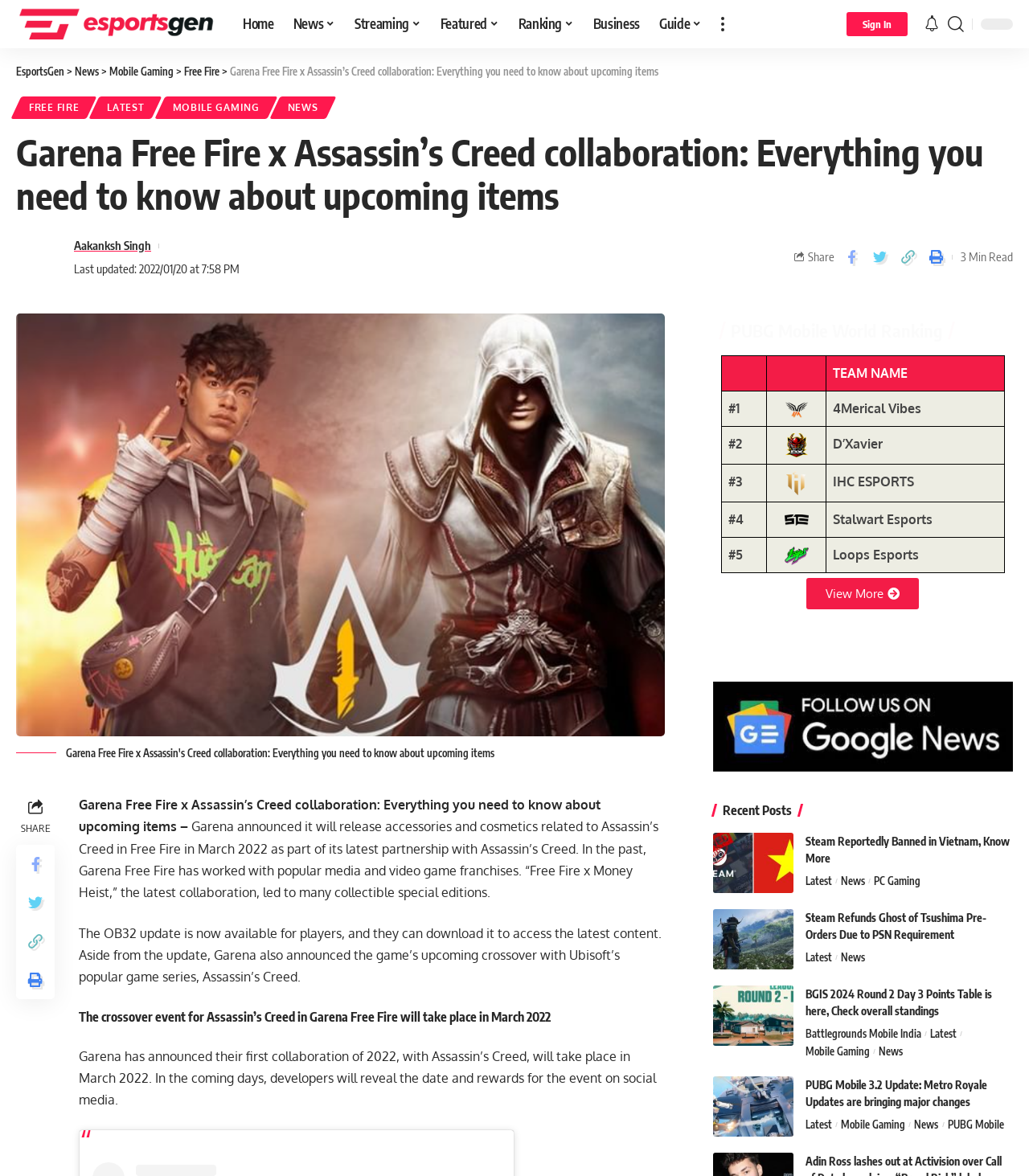Ascertain the bounding box coordinates for the UI element detailed here: "Battlegrounds Mobile India". The coordinates should be provided as [left, top, right, bottom] with each value being a float between 0 and 1.

[0.783, 0.871, 0.904, 0.887]